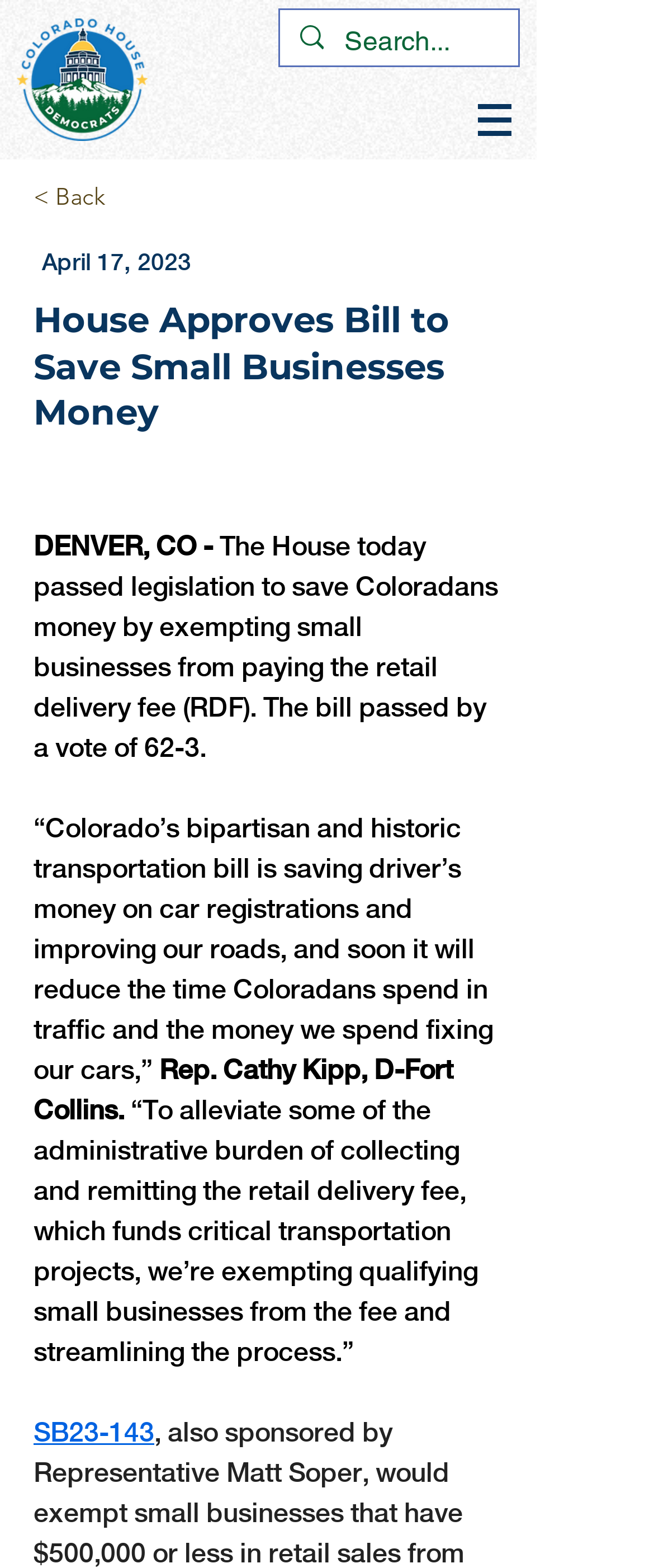Consider the image and give a detailed and elaborate answer to the question: 
What is the logo of the website?

The logo is a circular image with the Colorado capitol building with green mountains in the foreground and blue skies in the background, surrounded by text that reads 'Colorado House Democrats'.